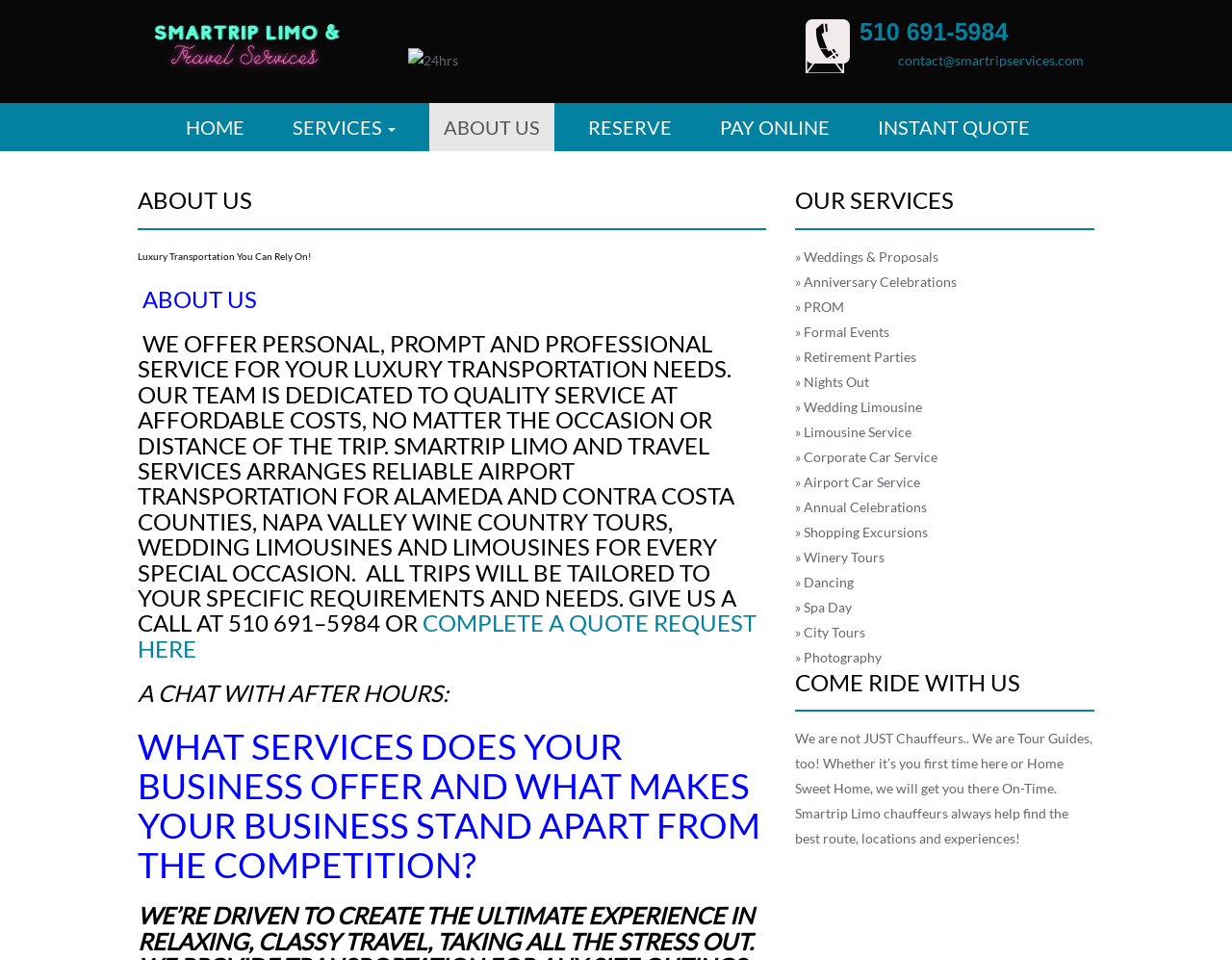Using the details in the image, give a detailed response to the question below:
What is the tone of the text in the 'COME RIDE WITH US' section?

I found this information by reading the heading element with the content 'COME RIDE WITH US' and the subsequent paragraph which has a friendly and inviting tone, emphasizing that Smartrip Limo chauffeurs are not just chauffeurs but also tour guides who will help find the best route, locations, and experiences.